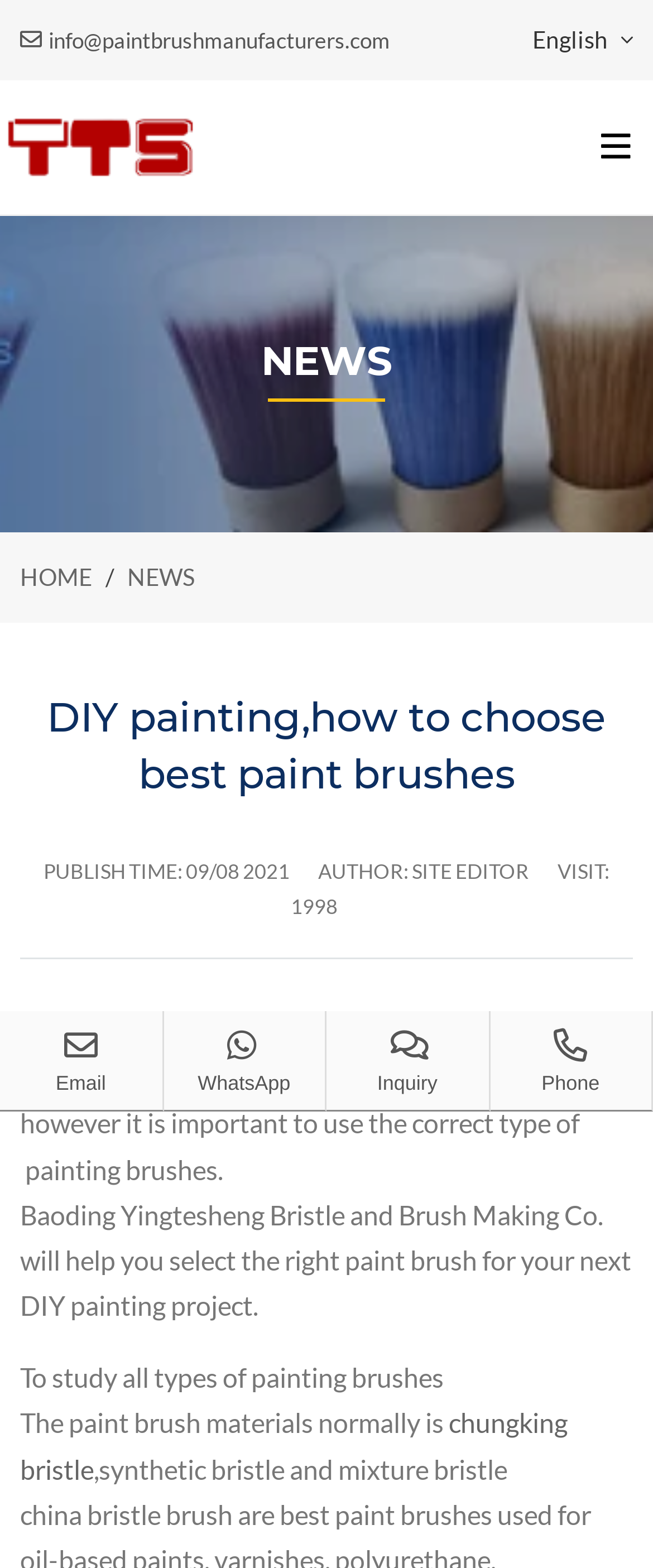Please find and provide the title of the webpage.

DIY painting,how to choose best paint brushes